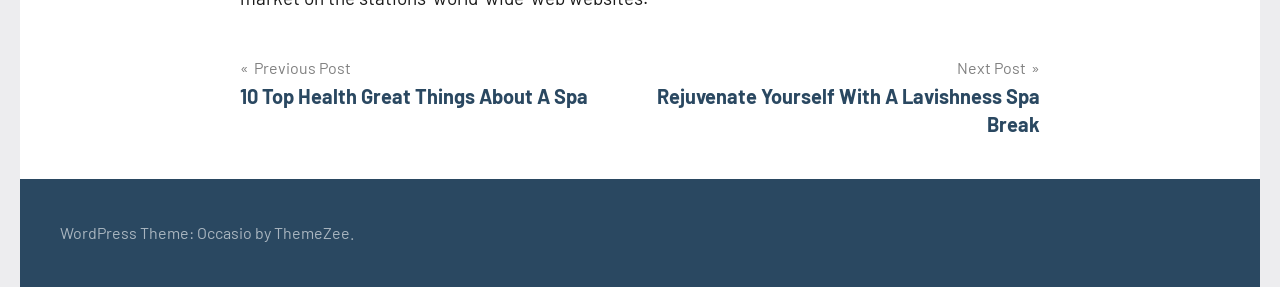What is the title of the previous post?
From the details in the image, answer the question comprehensively.

I looked at the link element with the text '«Previous Post 10 Top Health Great Things About A Spa' and found the heading element inside it, which has the title '10 Top Health Great Things About A Spa'.